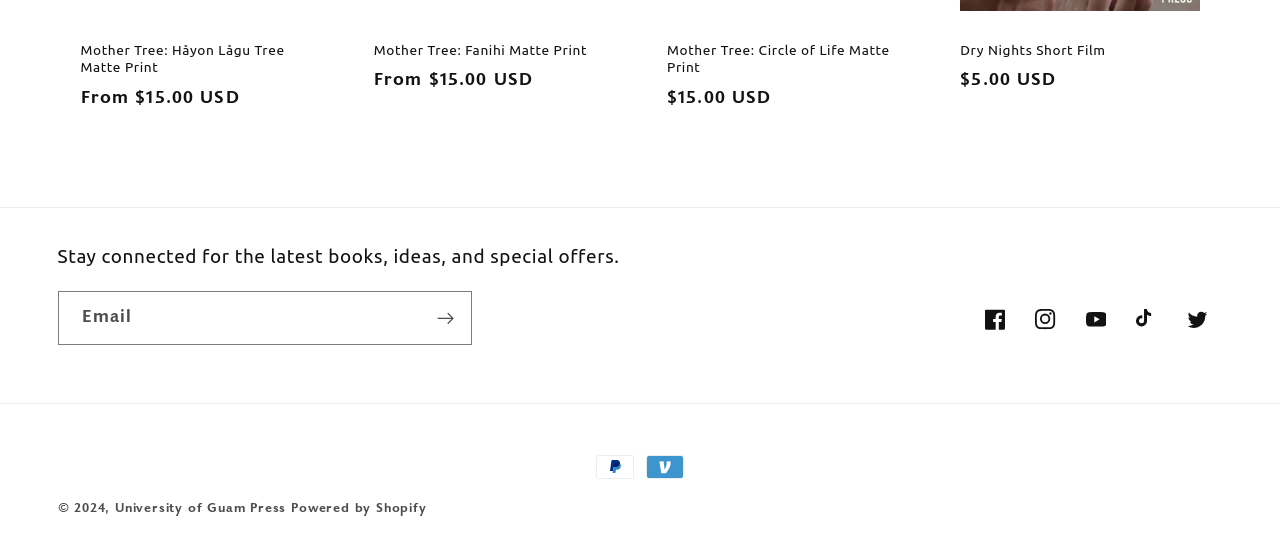Locate the bounding box coordinates of the clickable element to fulfill the following instruction: "Subscribe to the newsletter". Provide the coordinates as four float numbers between 0 and 1 in the format [left, top, right, bottom].

[0.046, 0.527, 0.368, 0.62]